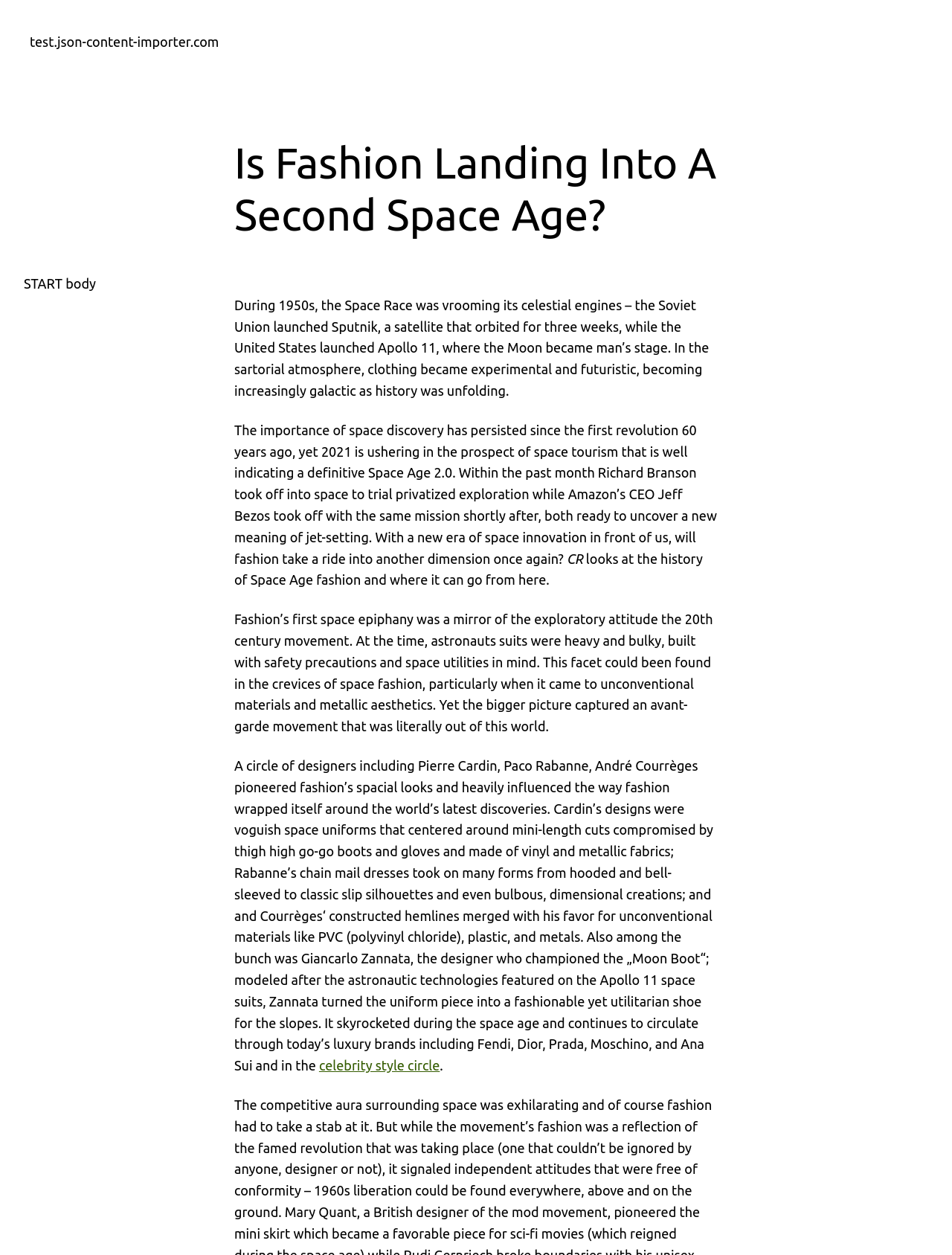Answer the question using only one word or a concise phrase: What is the 'Moon Boot' mentioned in the article?

A fashionable yet utilitarian shoe